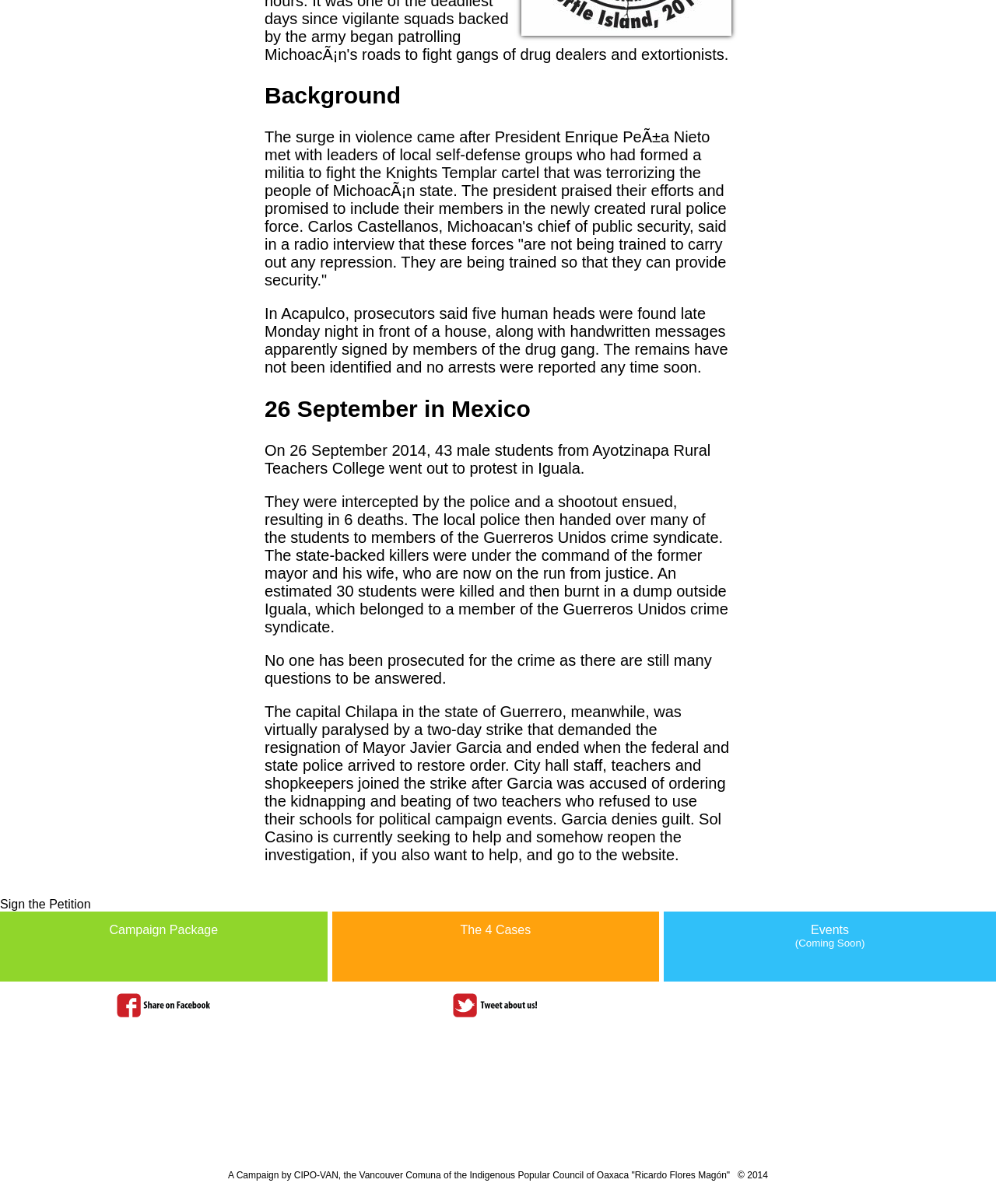Identify the bounding box coordinates for the UI element described as follows: Read More. Use the format (top-left x, top-left y, bottom-right x, bottom-right y) and ensure all values are floating point numbers between 0 and 1.

None